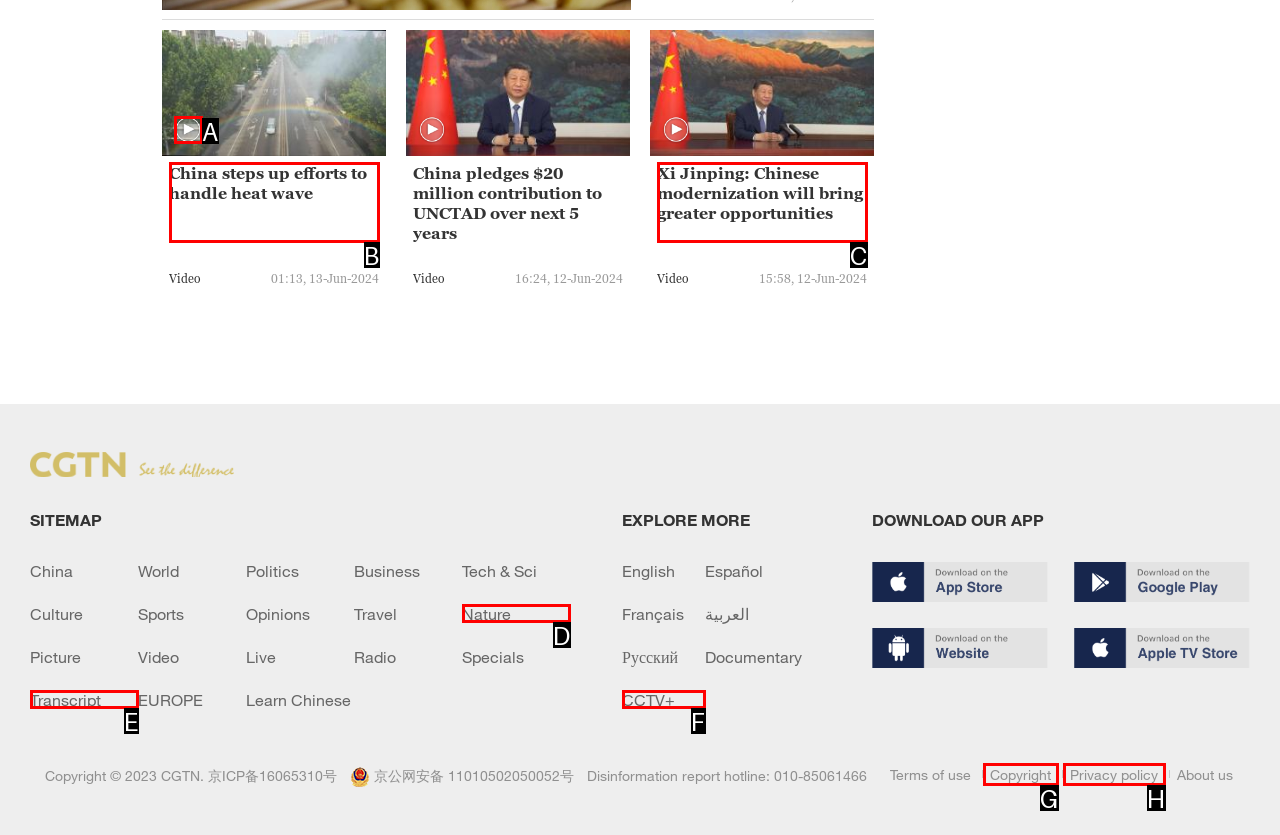Determine the letter of the element to click to accomplish this task: Click the video button. Respond with the letter.

A